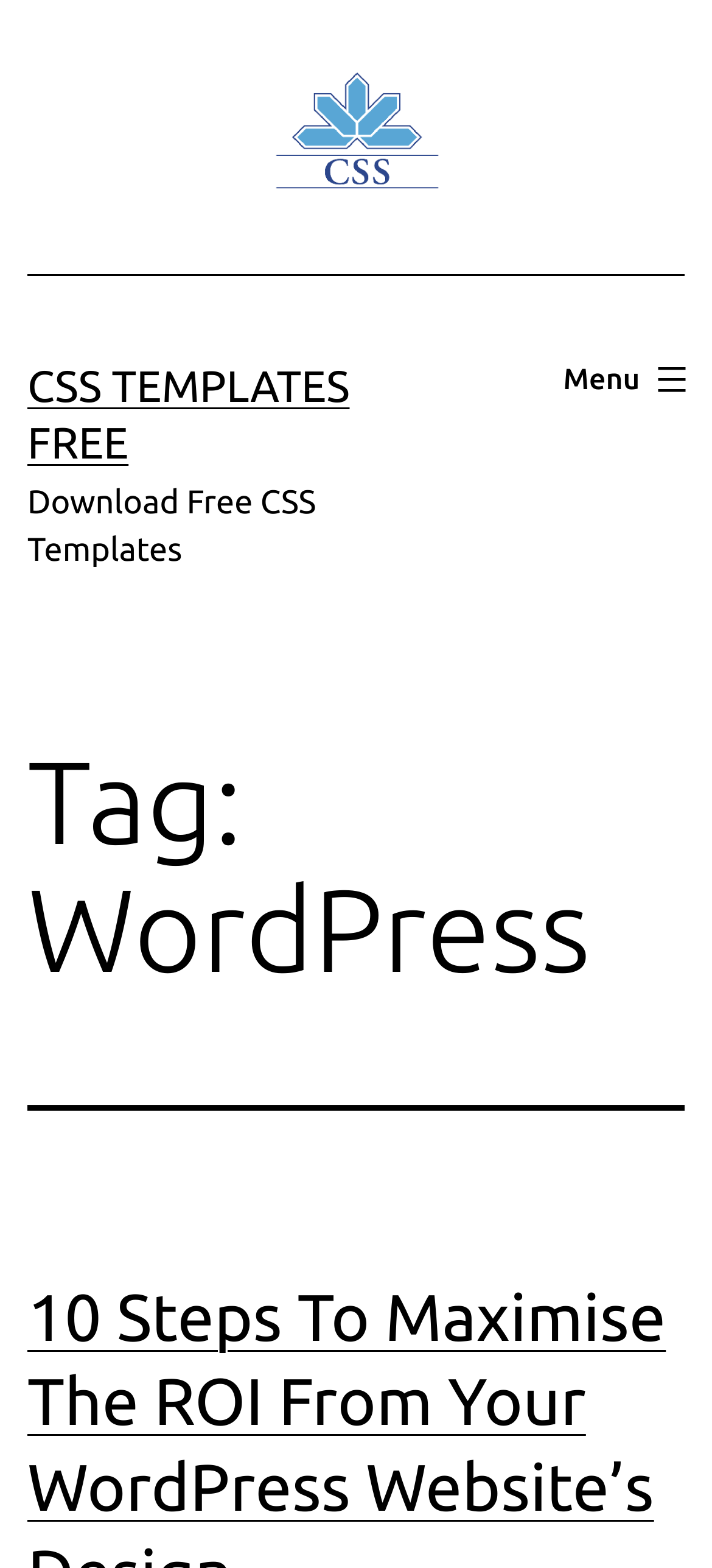Return the bounding box coordinates of the UI element that corresponds to this description: "Menu Close". The coordinates must be given as four float numbers in the range of 0 and 1, [left, top, right, bottom].

[0.764, 0.217, 1.0, 0.268]